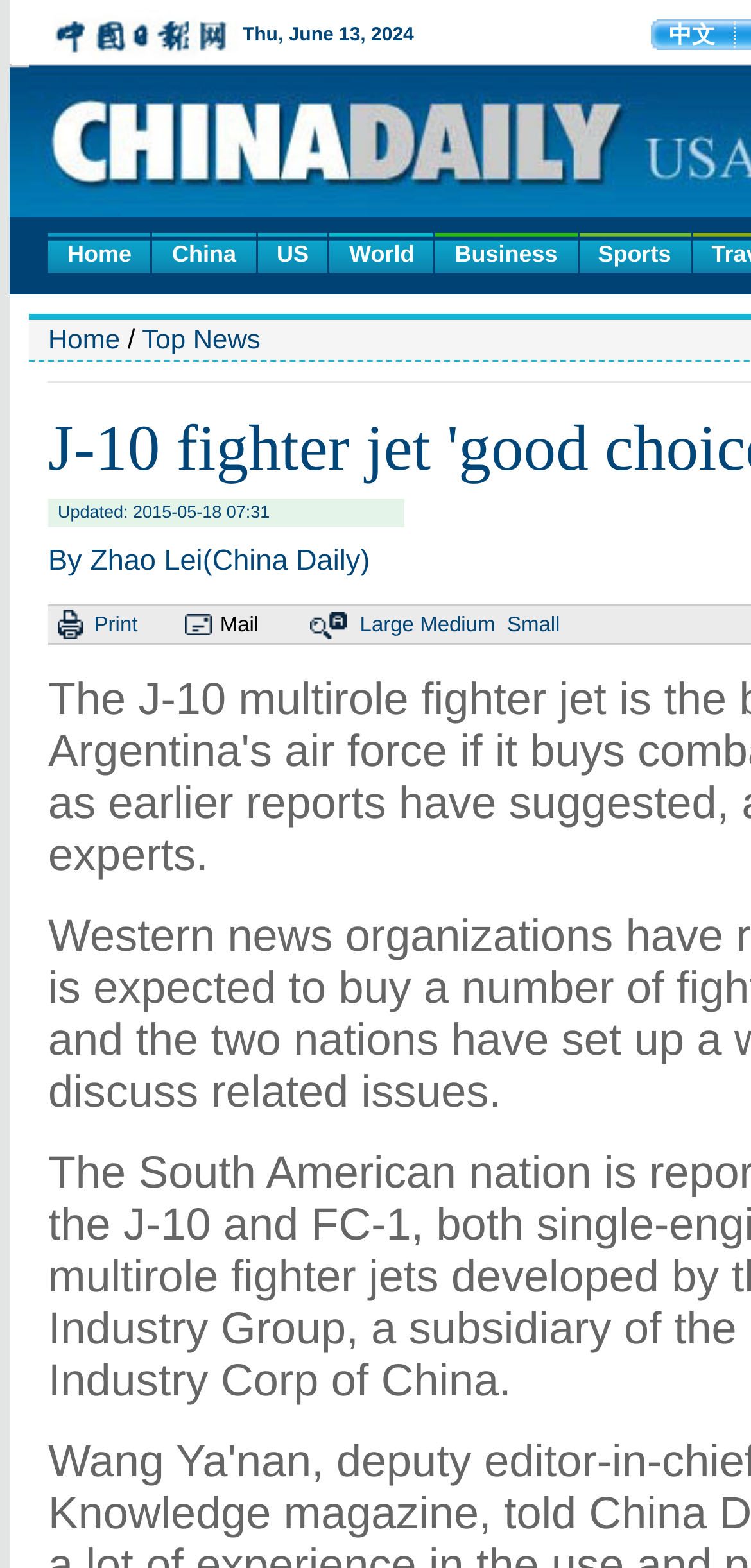What is the date of the news update?
Please give a detailed and elaborate answer to the question based on the image.

I found the date of the news update by looking at the heading 'Updated: 2015-05-18 07:31' which is located at the top of the webpage.